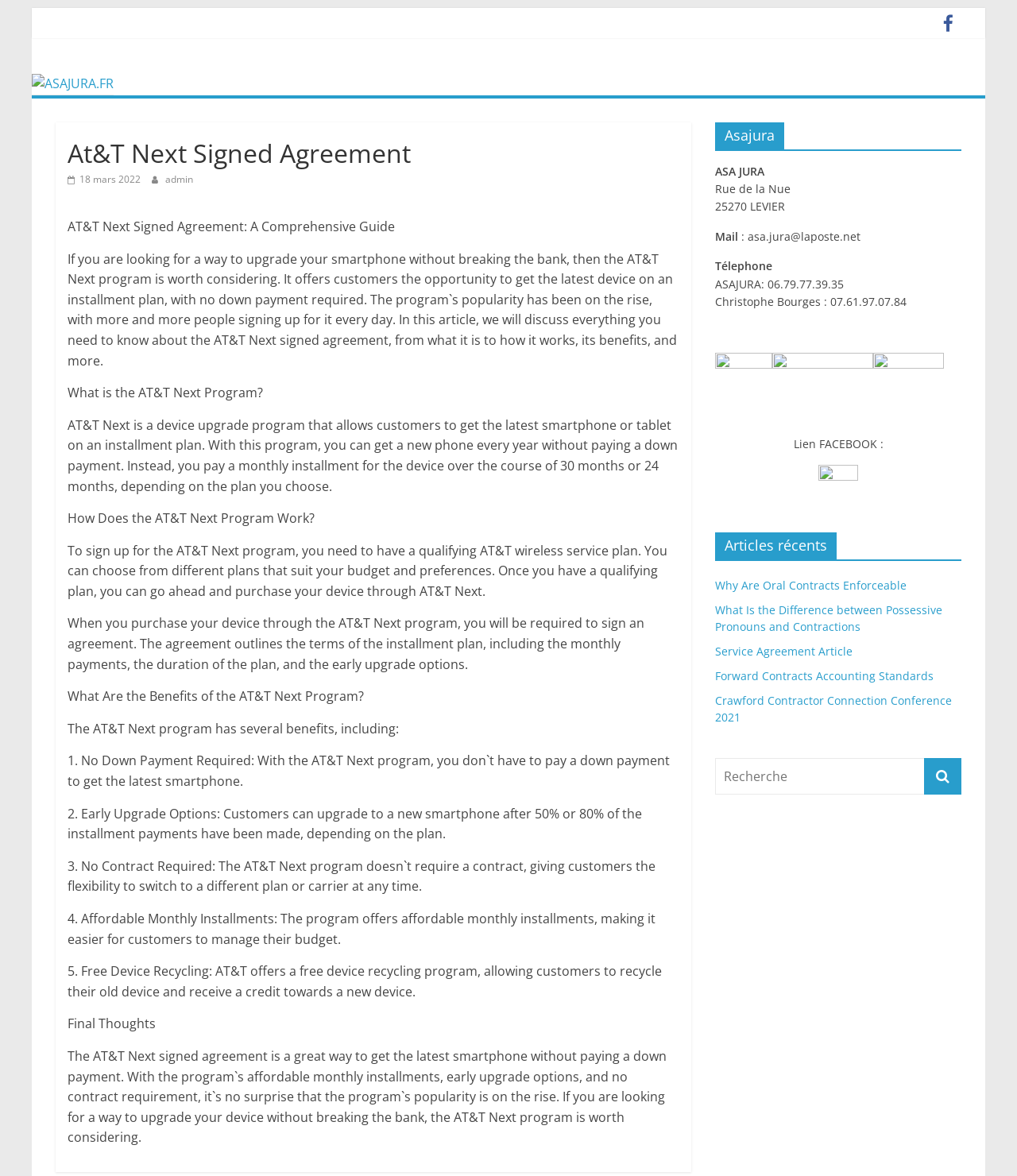Provide the bounding box coordinates of the UI element this sentence describes: "ASAJURA.FR".

[0.054, 0.043, 0.249, 0.085]